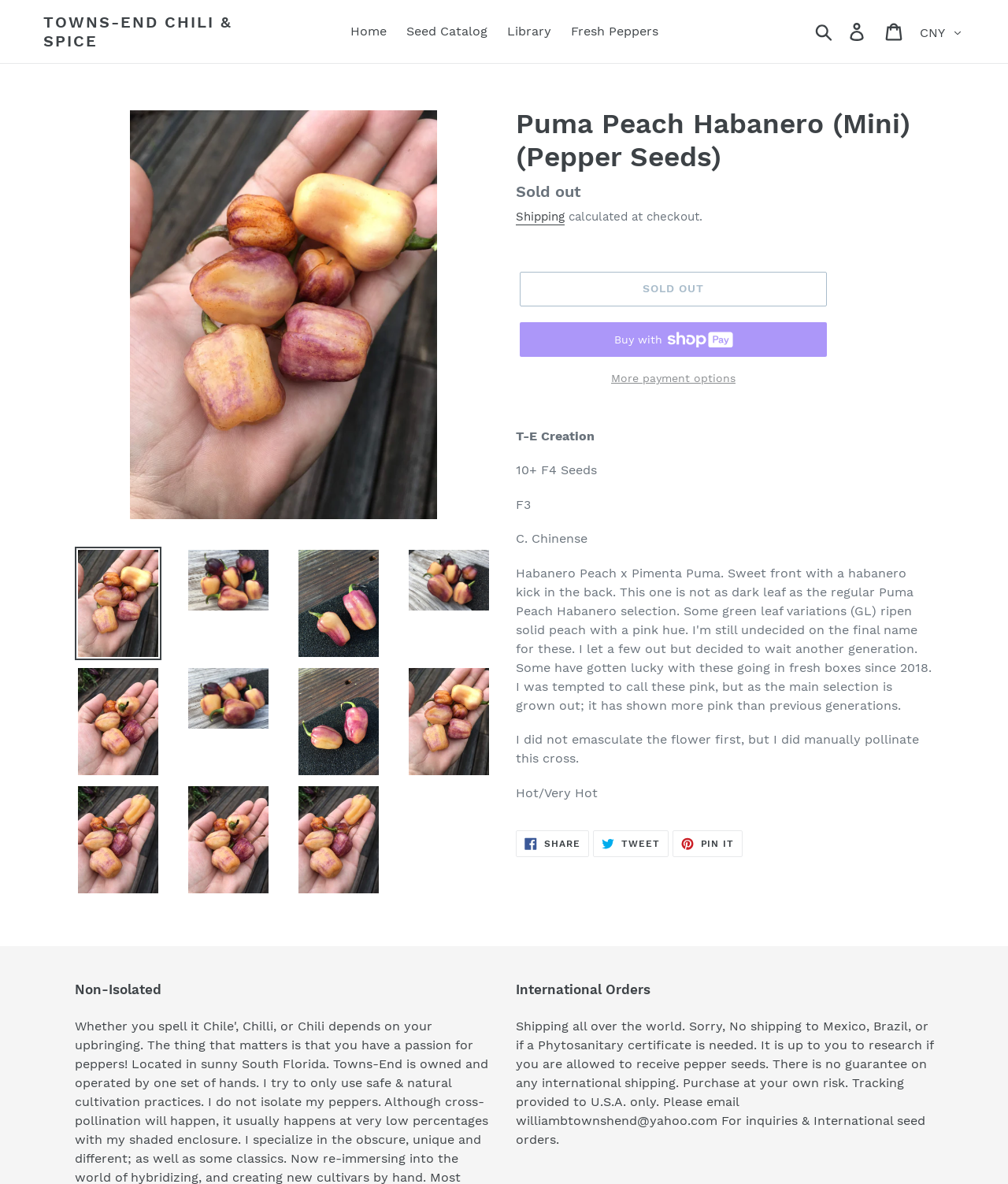Pinpoint the bounding box coordinates of the clickable element needed to complete the instruction: "Click on the 'Shipping' link". The coordinates should be provided as four float numbers between 0 and 1: [left, top, right, bottom].

[0.512, 0.177, 0.56, 0.191]